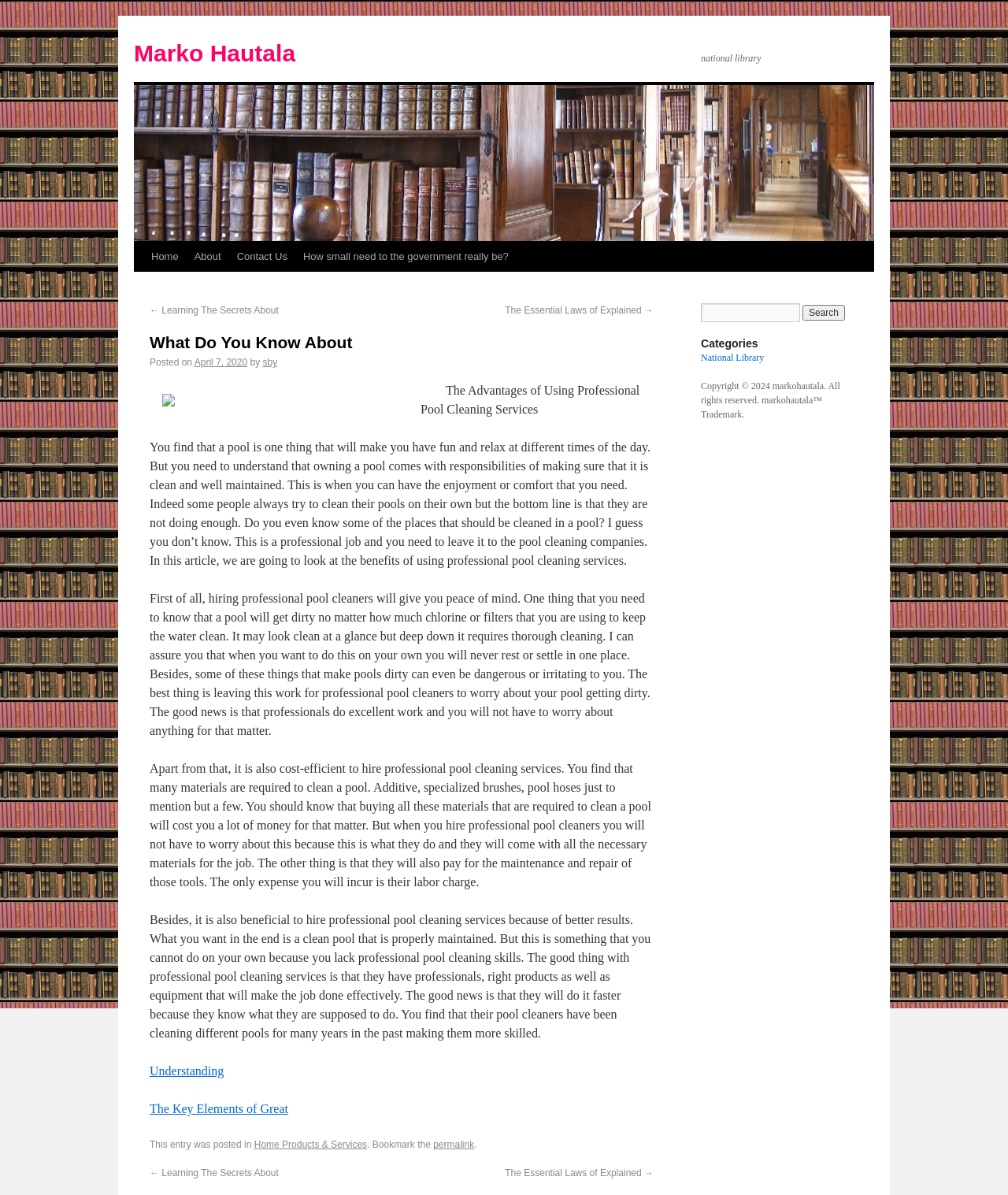Locate the bounding box coordinates of the segment that needs to be clicked to meet this instruction: "Click on the 'Marko Hautala' link".

[0.133, 0.034, 0.293, 0.055]